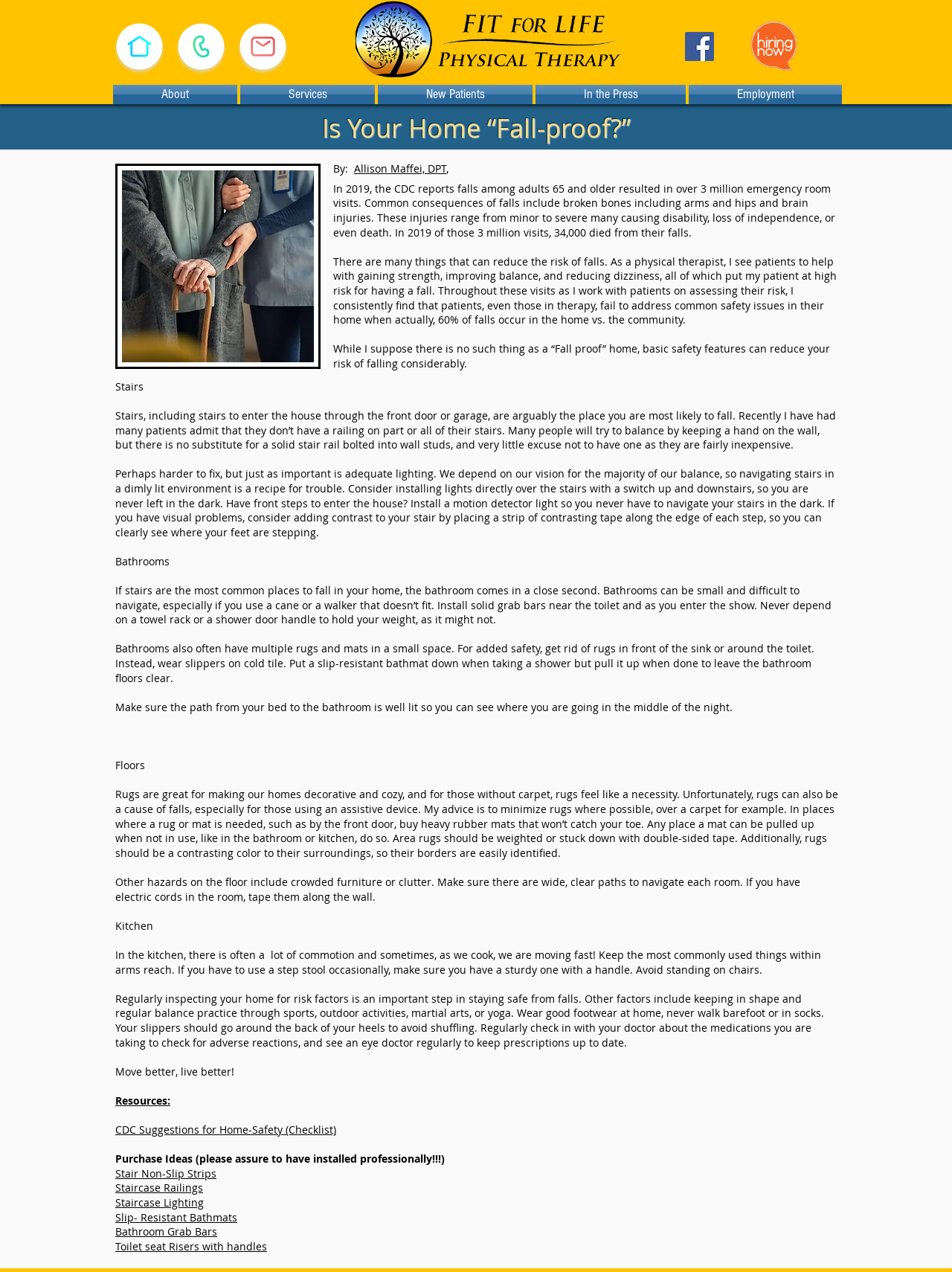Determine the coordinates of the bounding box that should be clicked to complete the instruction: "Click the 'Directions' button". The coordinates should be represented by four float numbers between 0 and 1: [left, top, right, bottom].

[0.113, 0.013, 0.179, 0.06]